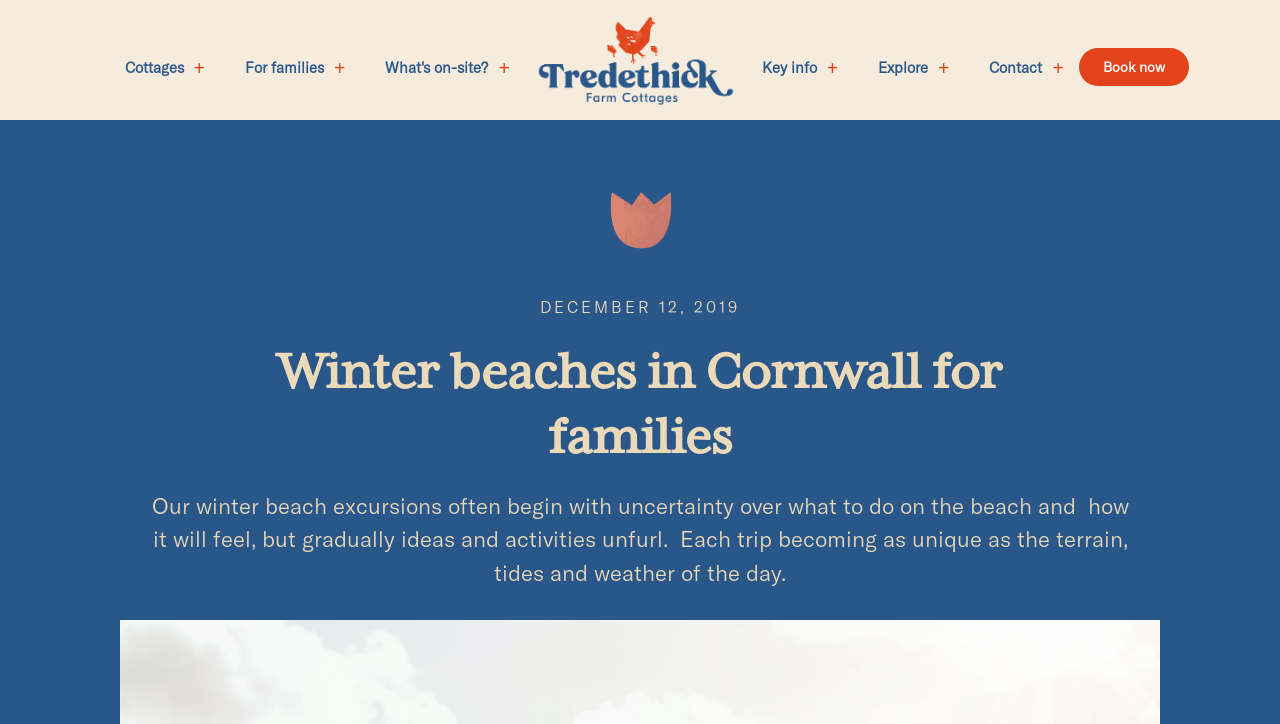How many links are there in the top navigation menu?
Based on the visual content, answer with a single word or a brief phrase.

6